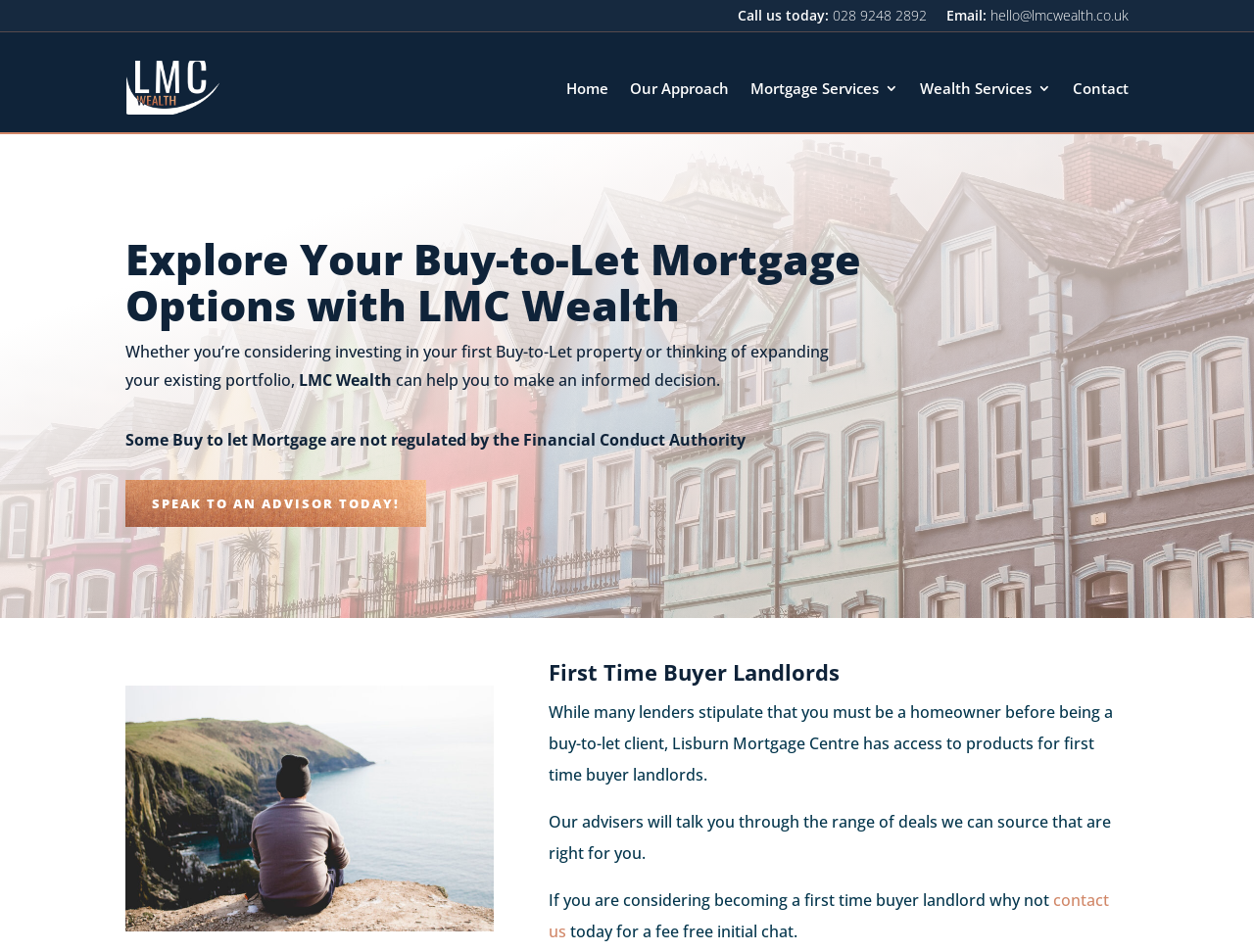Determine the bounding box coordinates of the UI element described below. Use the format (top-left x, top-left y, bottom-right x, bottom-right y) with floating point numbers between 0 and 1: Speak to an Advisor Today!

[0.1, 0.504, 0.34, 0.553]